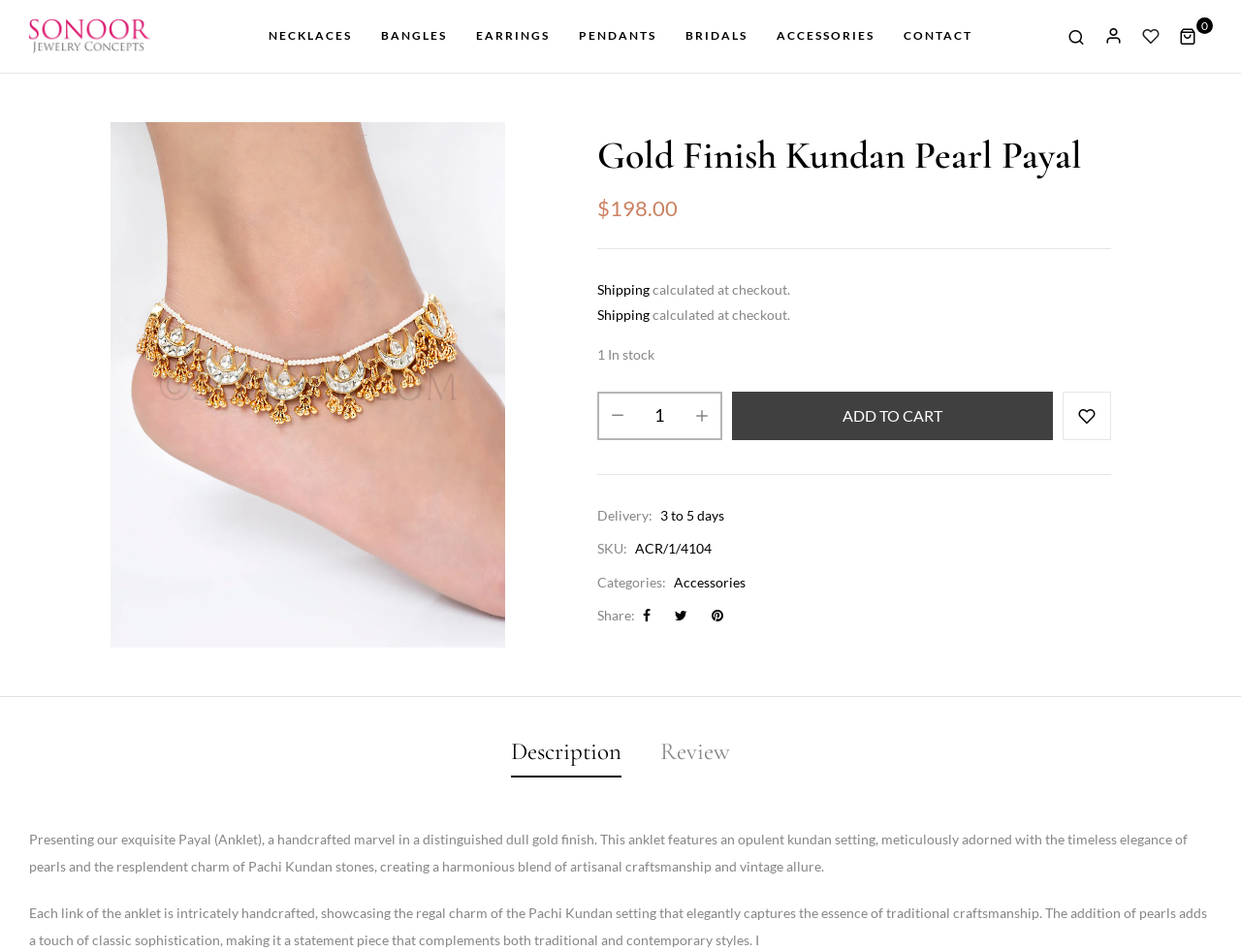Identify the bounding box of the UI component described as: "Cart 0 item $0.00".

[0.95, 0.028, 0.977, 0.048]